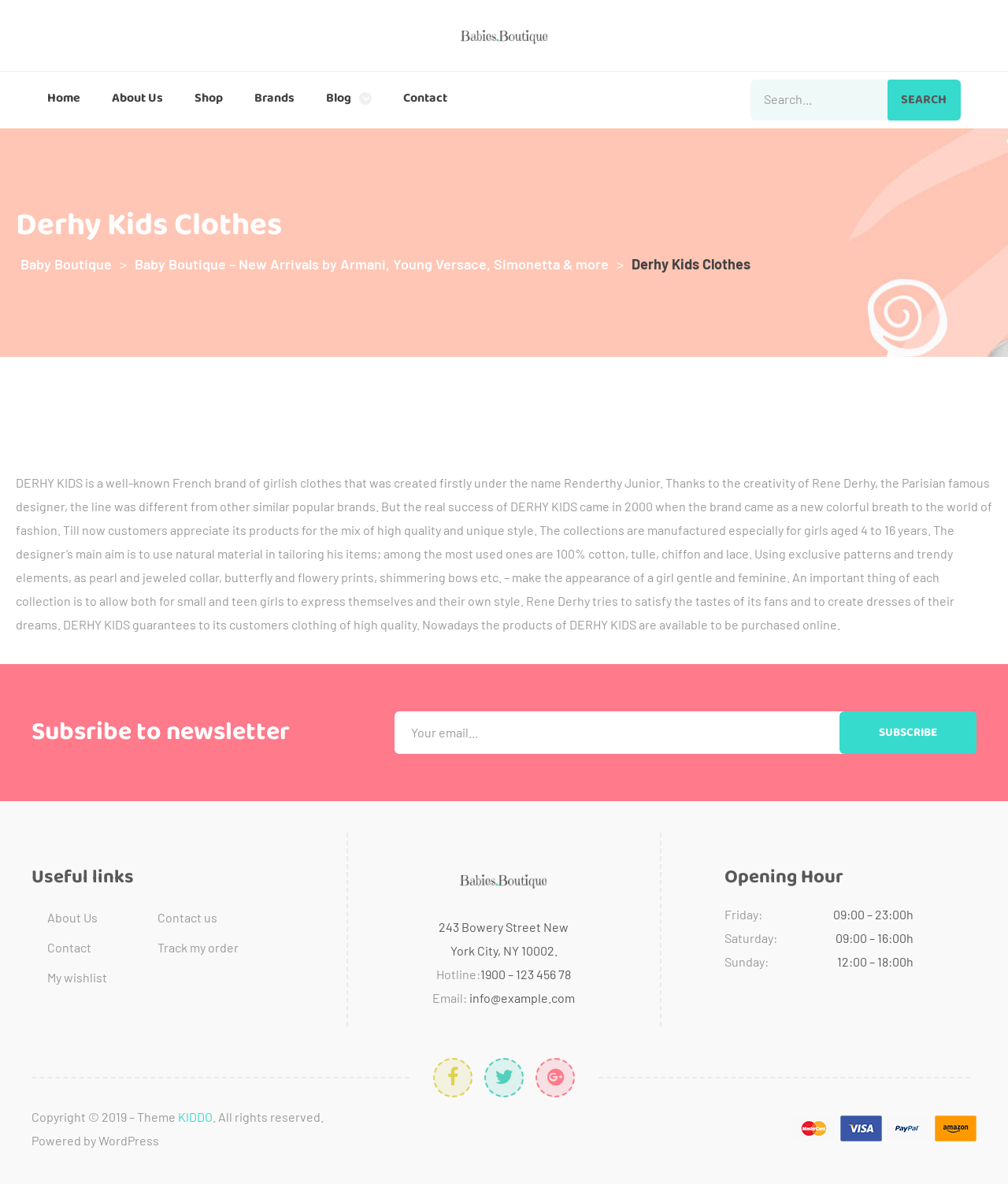Using the description: "My wishlist", identify the bounding box of the corresponding UI element in the screenshot.

[0.047, 0.813, 0.106, 0.838]